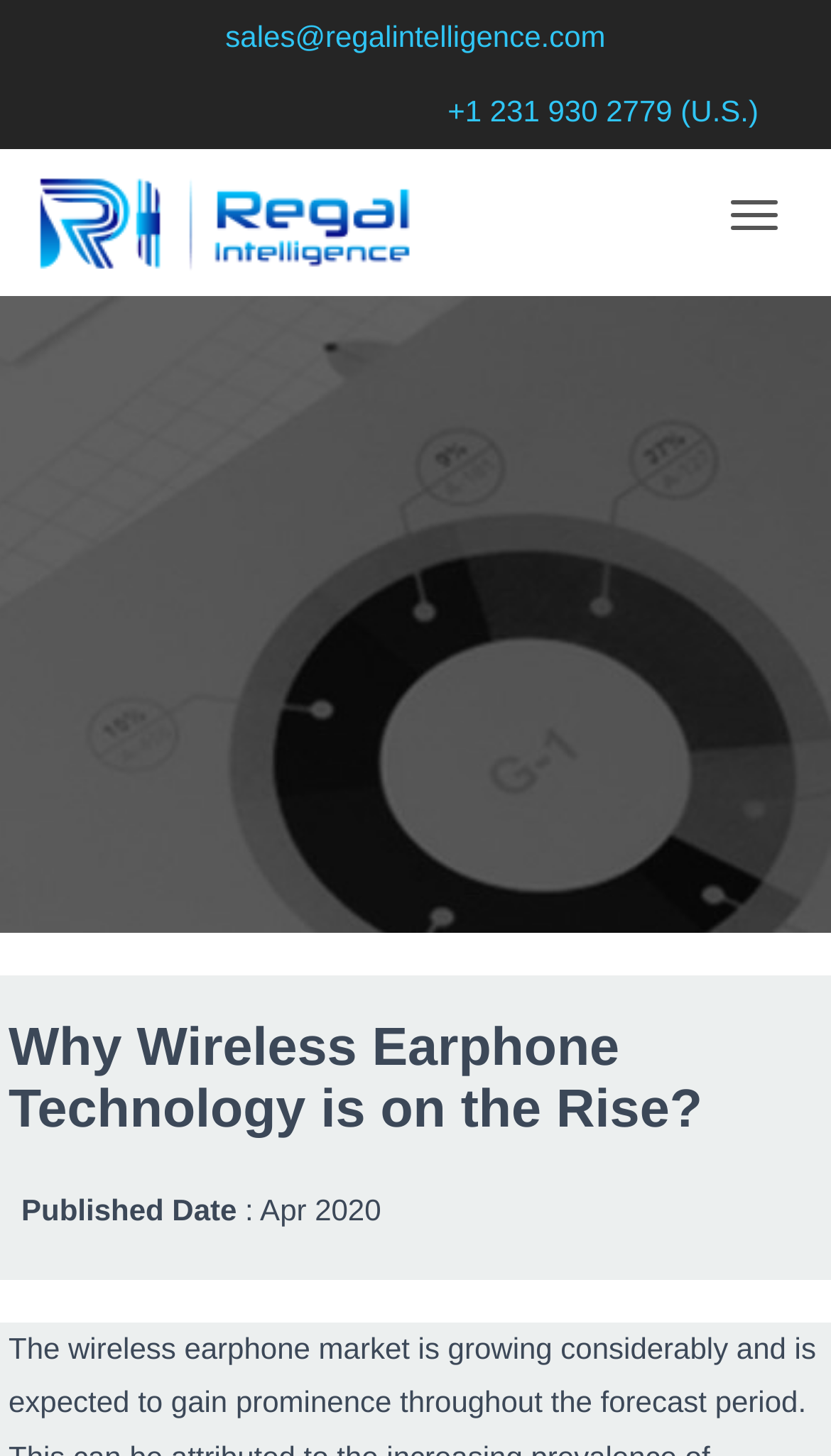Please answer the following question using a single word or phrase: 
What is the contact email?

sales@regalintelligence.com